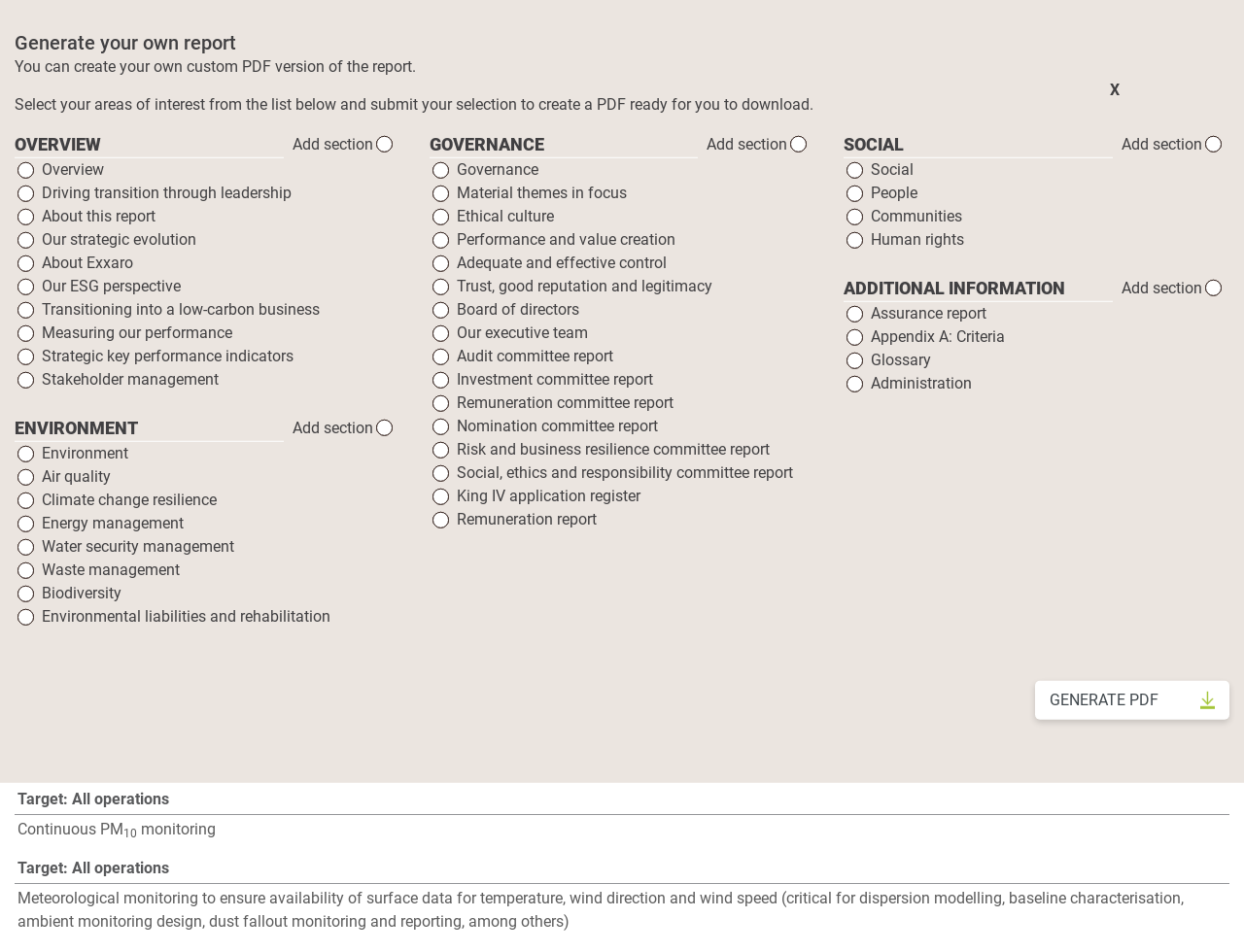Answer the question with a brief word or phrase:
What is the status of dust emissions at operations?

Reduced